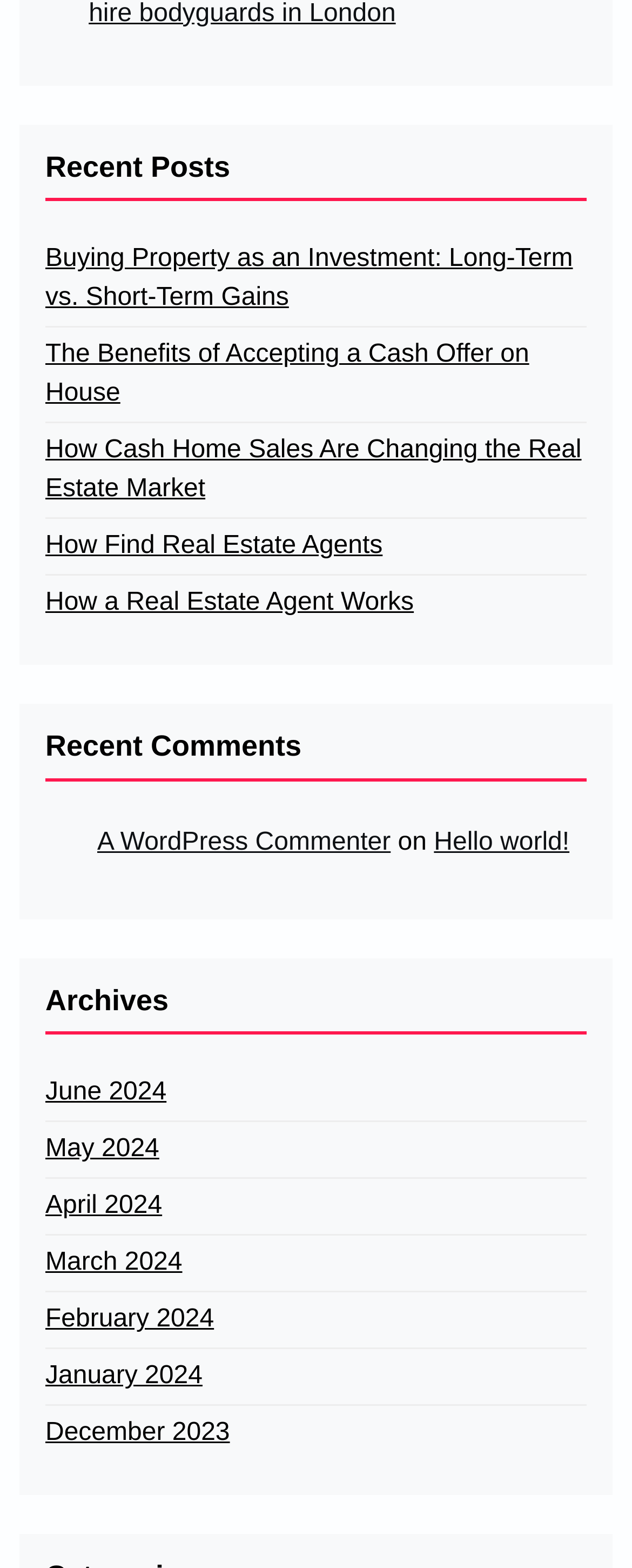From the element description January 2024, predict the bounding box coordinates of the UI element. The coordinates must be specified in the format (top-left x, top-left y, bottom-right x, bottom-right y) and should be within the 0 to 1 range.

[0.072, 0.866, 0.32, 0.891]